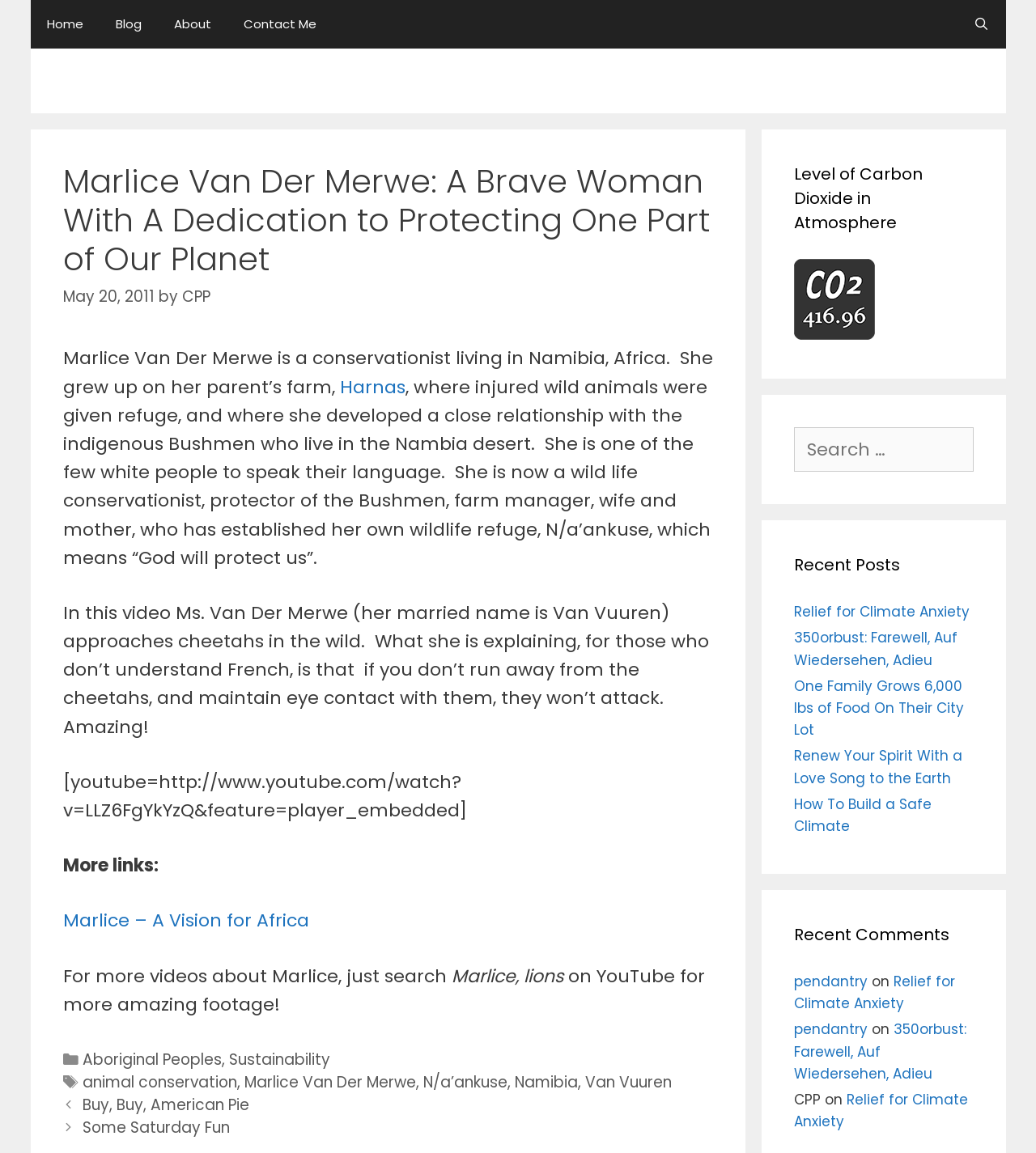Find the bounding box coordinates of the element to click in order to complete the given instruction: "Read more about Marlice Van Der Merwe."

[0.061, 0.14, 0.688, 0.241]